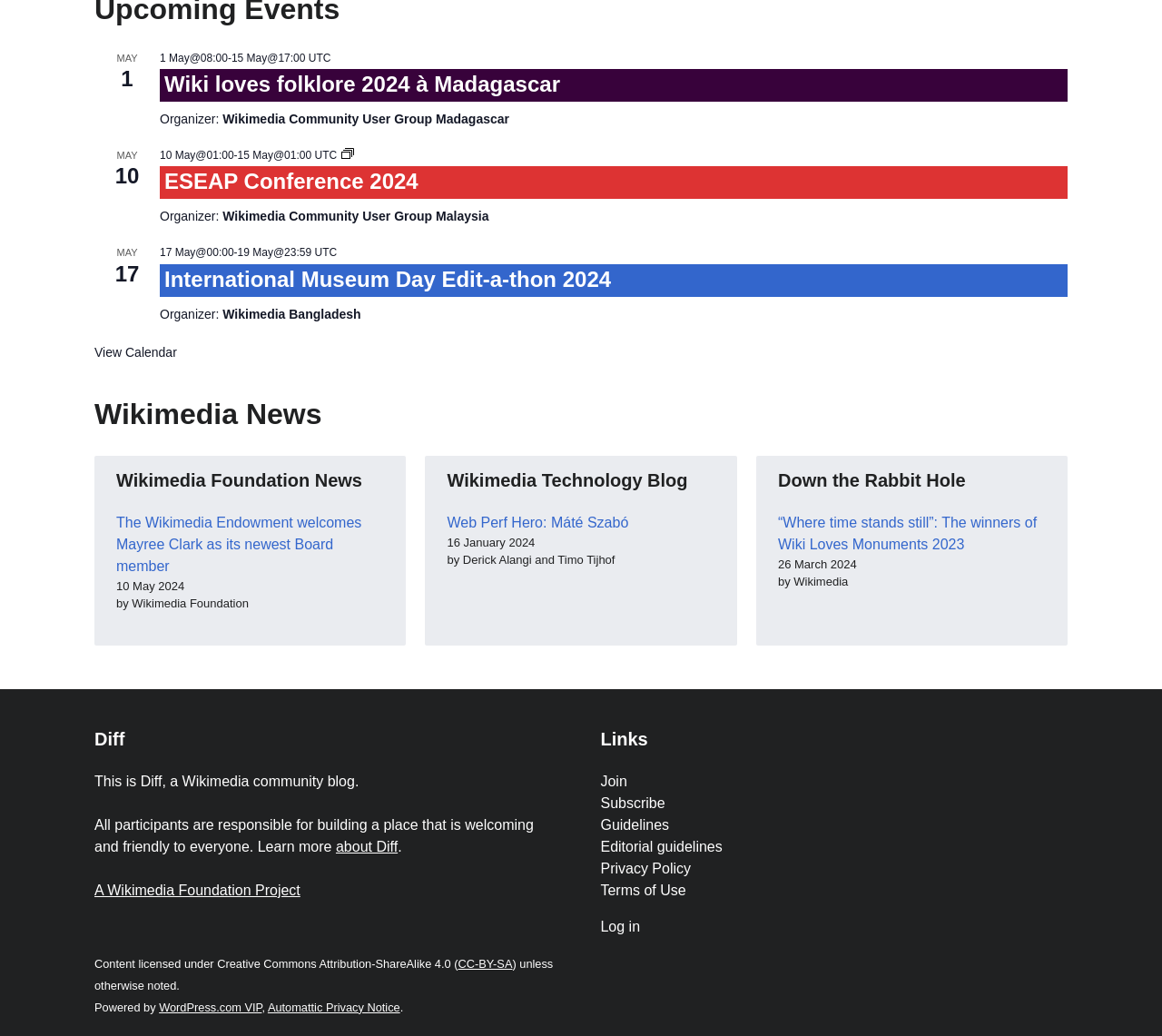What is the title of the blog post written by Wikimedia Foundation?
Please analyze the image and answer the question with as much detail as possible.

I found the answer by looking at the link with the text 'The Wikimedia Endowment welcomes Mayree Clark as its newest Board member'. This link is under the heading 'Wikimedia Foundation News'.